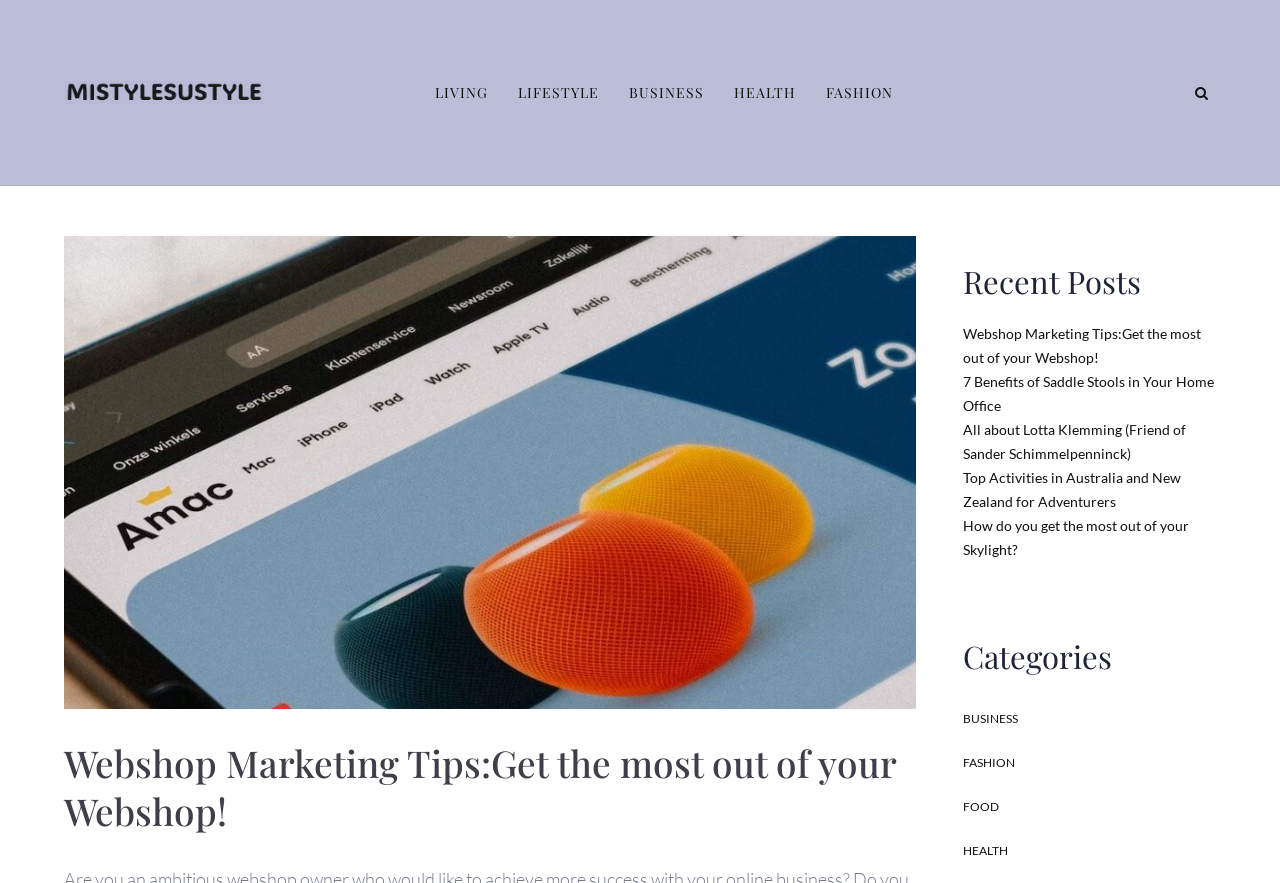Identify the bounding box coordinates necessary to click and complete the given instruction: "explore BUSINESS category".

[0.752, 0.805, 0.795, 0.822]